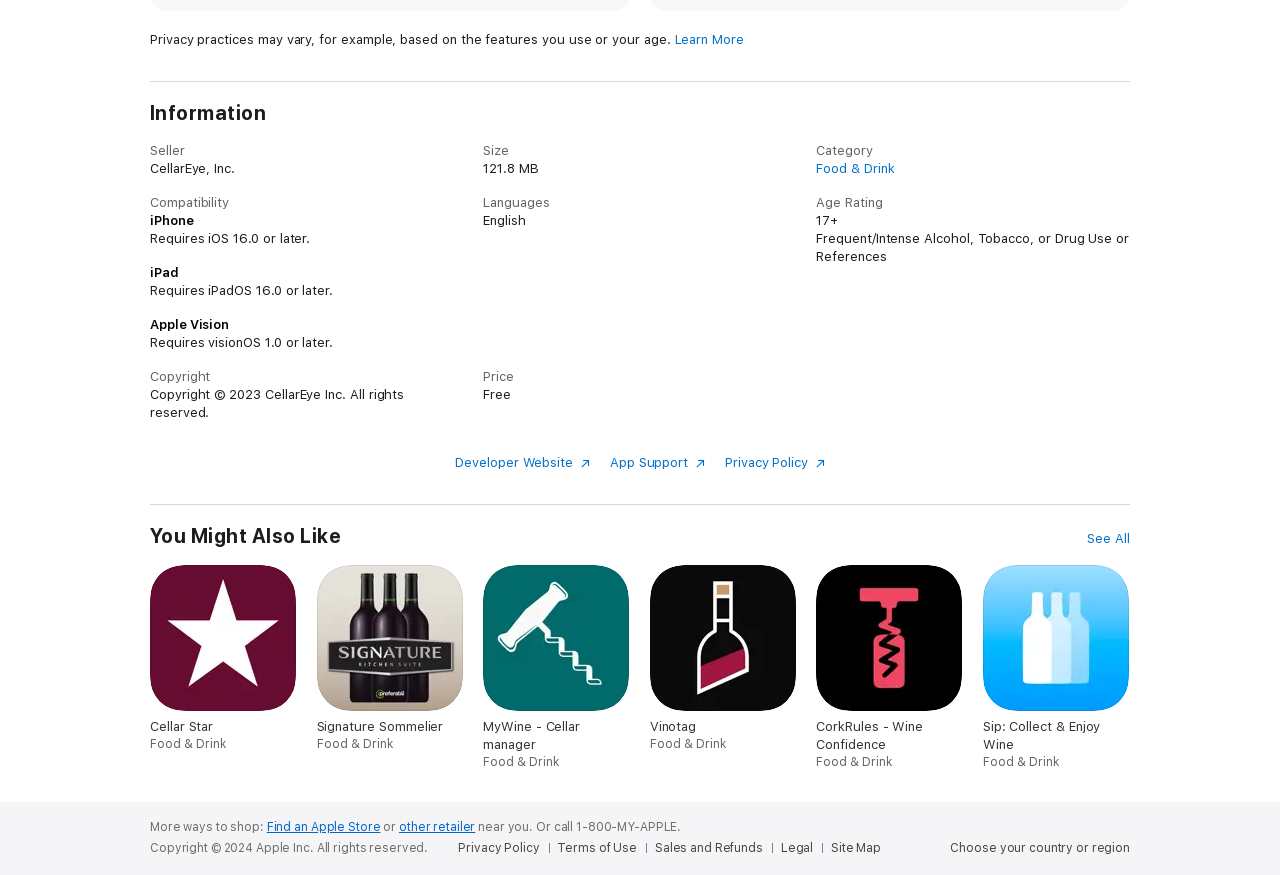Specify the bounding box coordinates of the element's region that should be clicked to achieve the following instruction: "Get app support". The bounding box coordinates consist of four float numbers between 0 and 1, in the format [left, top, right, bottom].

[0.476, 0.519, 0.551, 0.537]